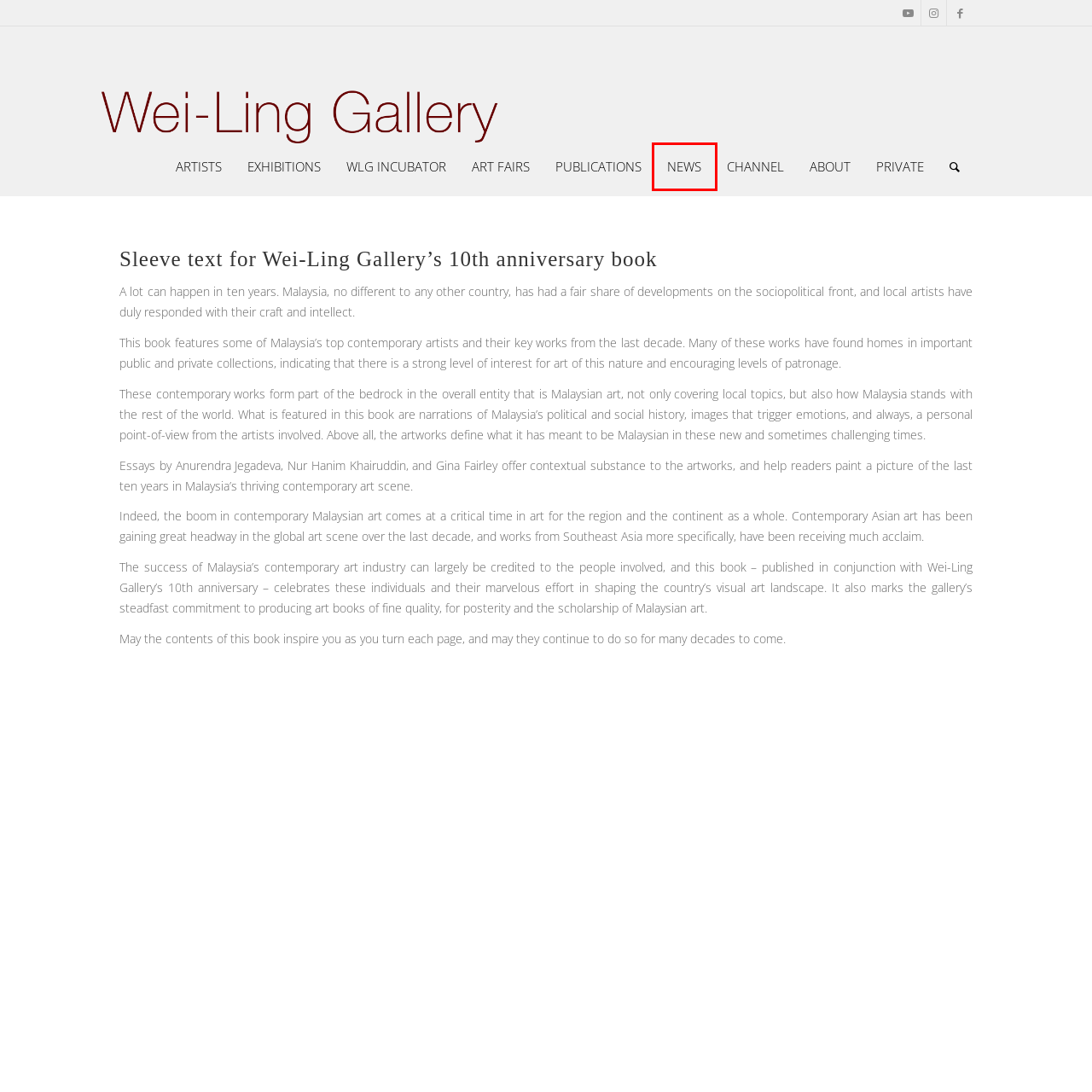Please examine the screenshot provided, which contains a red bounding box around a UI element. Select the webpage description that most accurately describes the new page displayed after clicking the highlighted element. Here are the candidates:
A. PRIVATE – artwork in store – Wei-Ling Gallery
B. EXHIBITIONS – CURRENT – Wei-Ling Gallery
C. PUBLICATIONS – Wei-Ling Gallery
D. WLG INCUBATOR – Wei-Ling Gallery
E. CHANNEL – Wei-Ling Gallery
F. NEWS – Wei-Ling Gallery
G. ART FAIRS – Wei-Ling Gallery
H. ABOUT – Wei-Ling Gallery

F